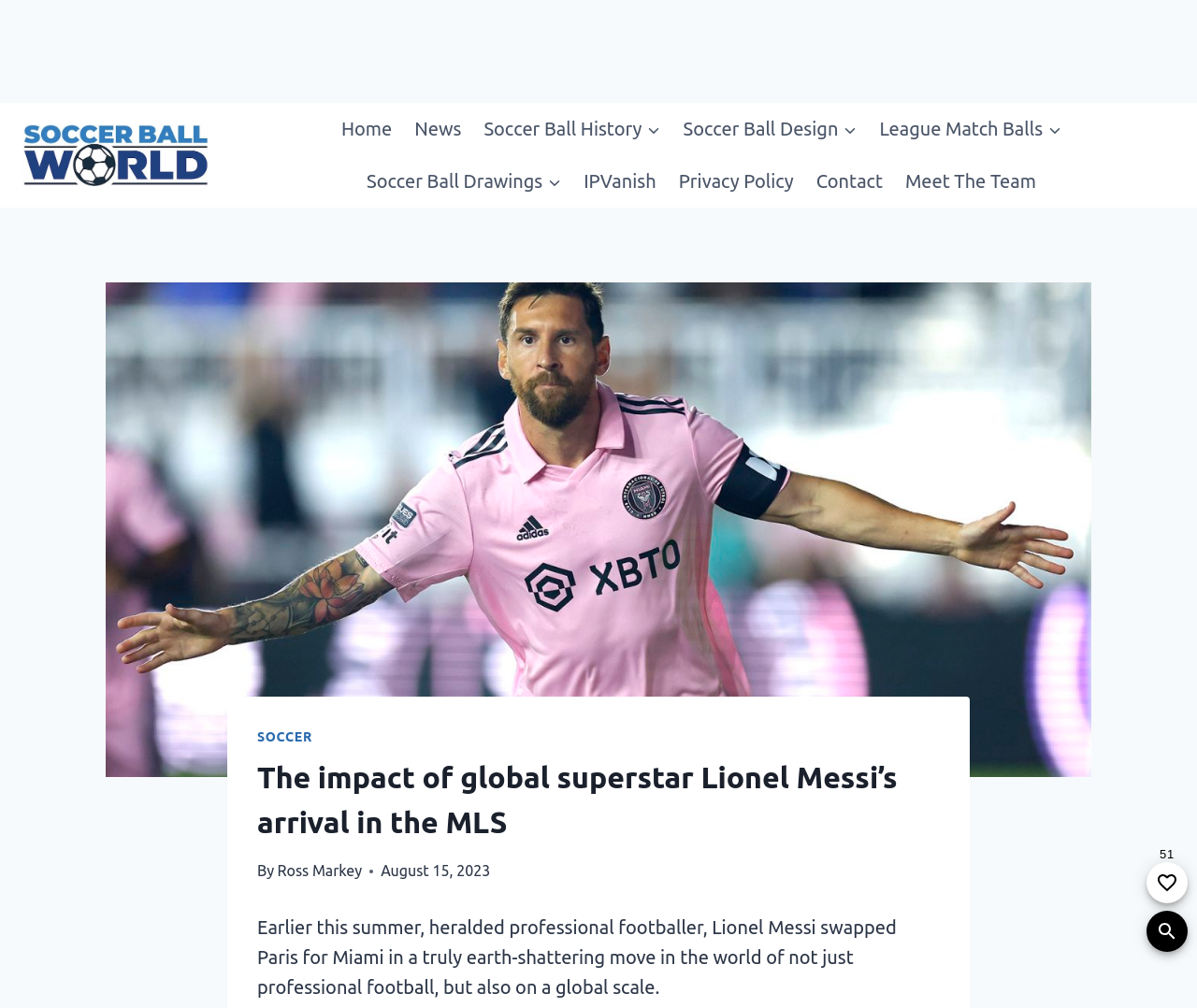Please provide a comprehensive answer to the question based on the screenshot: What is the topic of the article?

I read the heading of the article and found that it is about the impact of Lionel Messi's arrival in the MLS, which is a topic related to professional football.